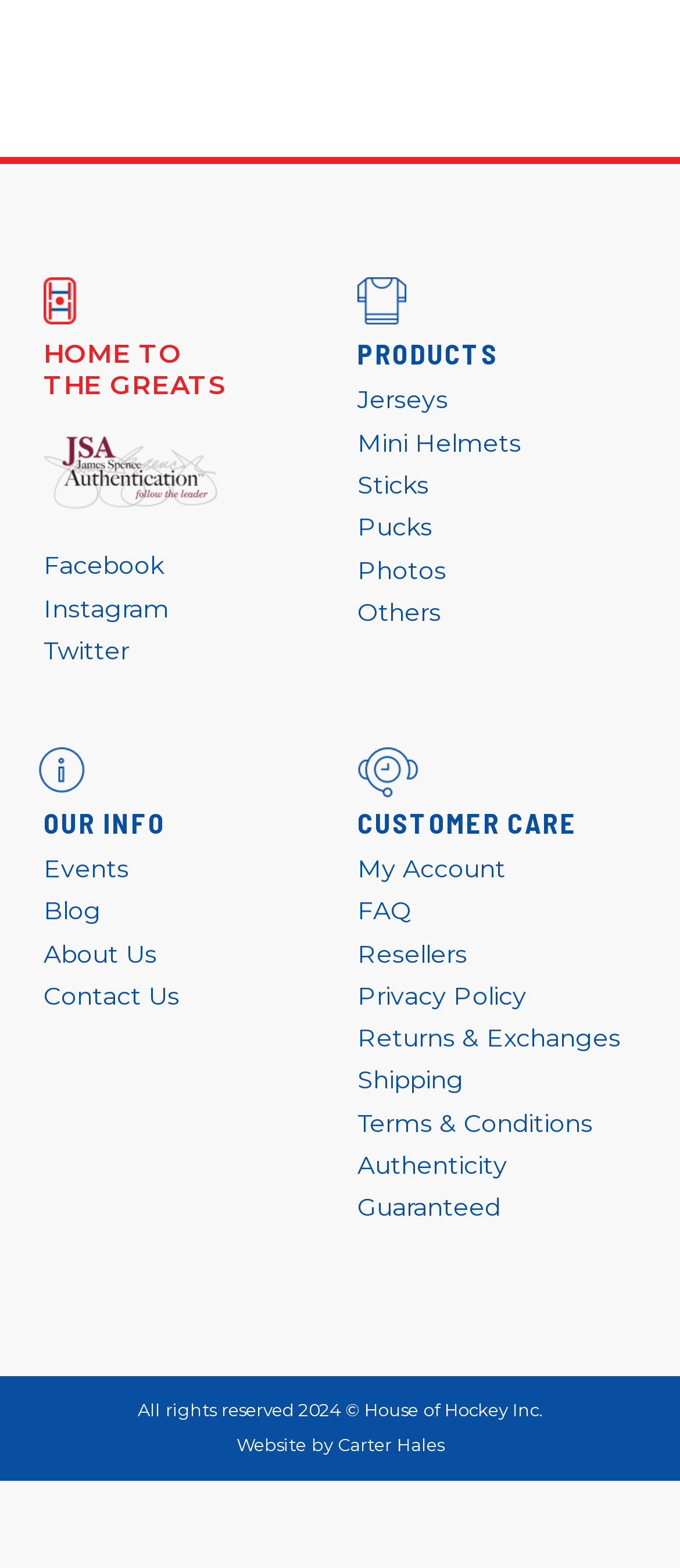Indicate the bounding box coordinates of the element that needs to be clicked to satisfy the following instruction: "view jerseys products". The coordinates should be four float numbers between 0 and 1, i.e., [left, top, right, bottom].

[0.526, 0.245, 0.659, 0.265]